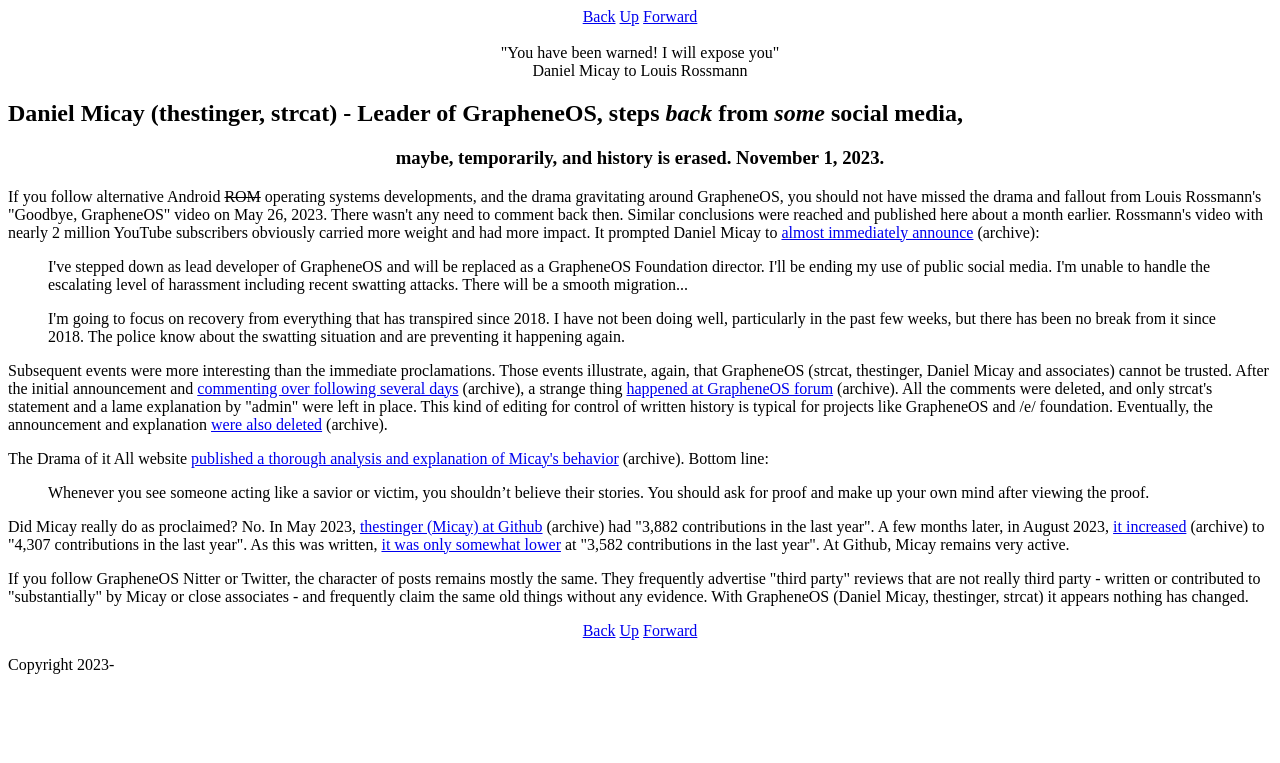Please identify the bounding box coordinates of the clickable region that I should interact with to perform the following instruction: "Search for projects". The coordinates should be expressed as four float numbers between 0 and 1, i.e., [left, top, right, bottom].

None